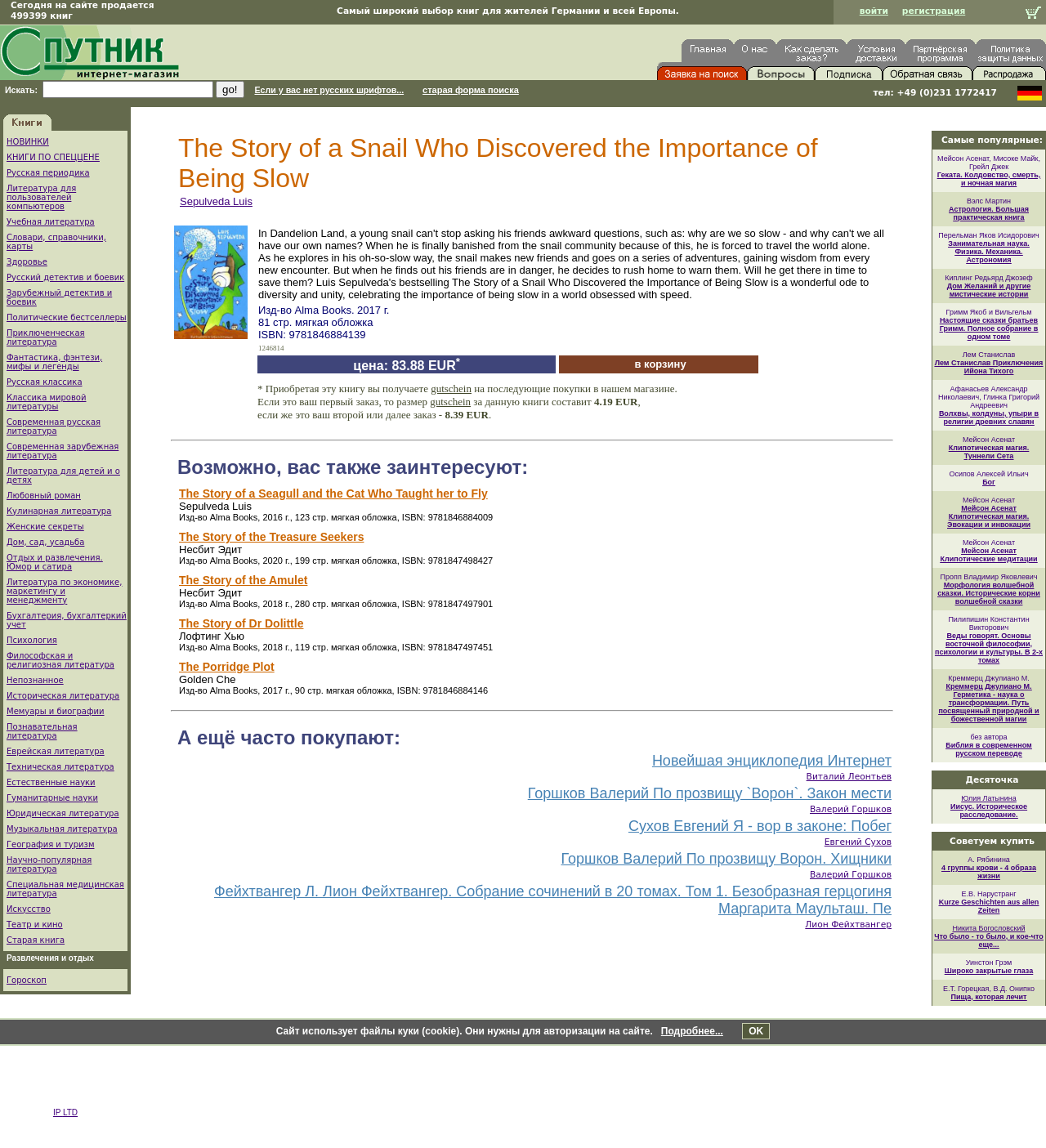Predict the bounding box of the UI element that fits this description: "Клипотическая магия. Туннели Сета".

[0.907, 0.386, 0.984, 0.4]